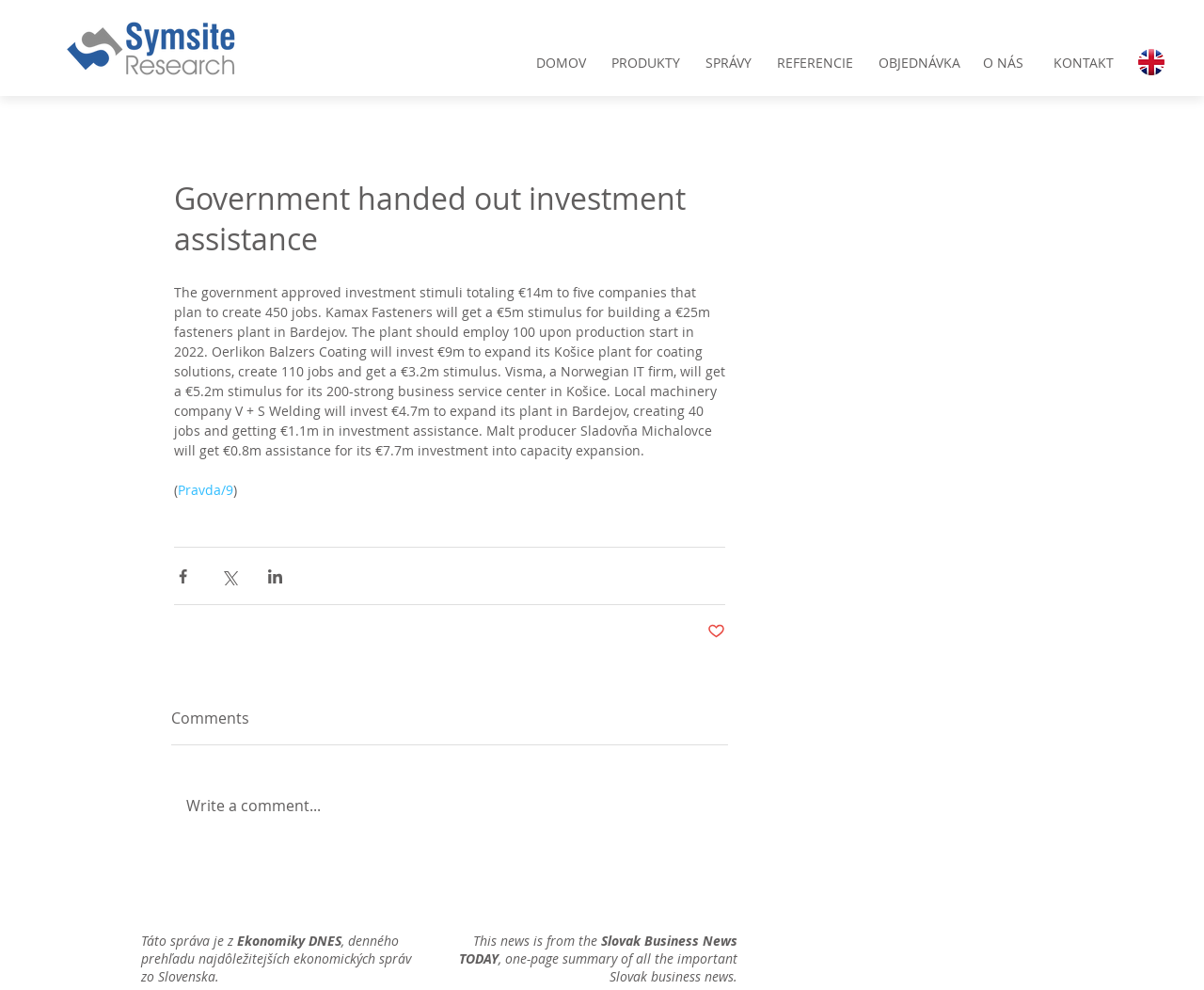Determine the bounding box coordinates of the clickable element to complete this instruction: "Explore Philippine Travel Destinations". Provide the coordinates in the format of four float numbers between 0 and 1, [left, top, right, bottom].

None